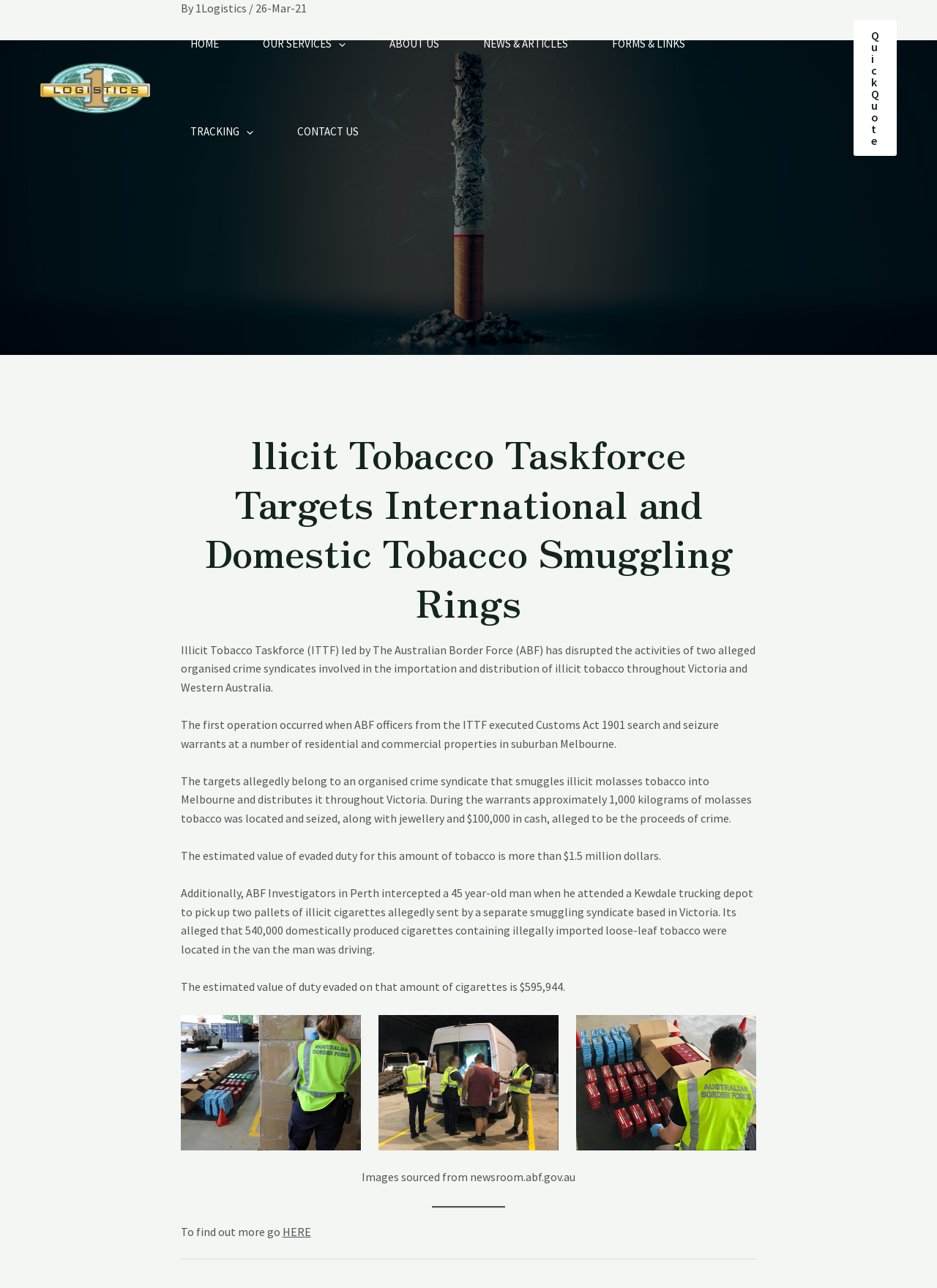Based on the element description: "parent_node: TRACKING aria-label="Menu Toggle"", identify the bounding box coordinates for this UI element. The coordinates must be four float numbers between 0 and 1, listed as [left, top, right, bottom].

[0.255, 0.068, 0.27, 0.136]